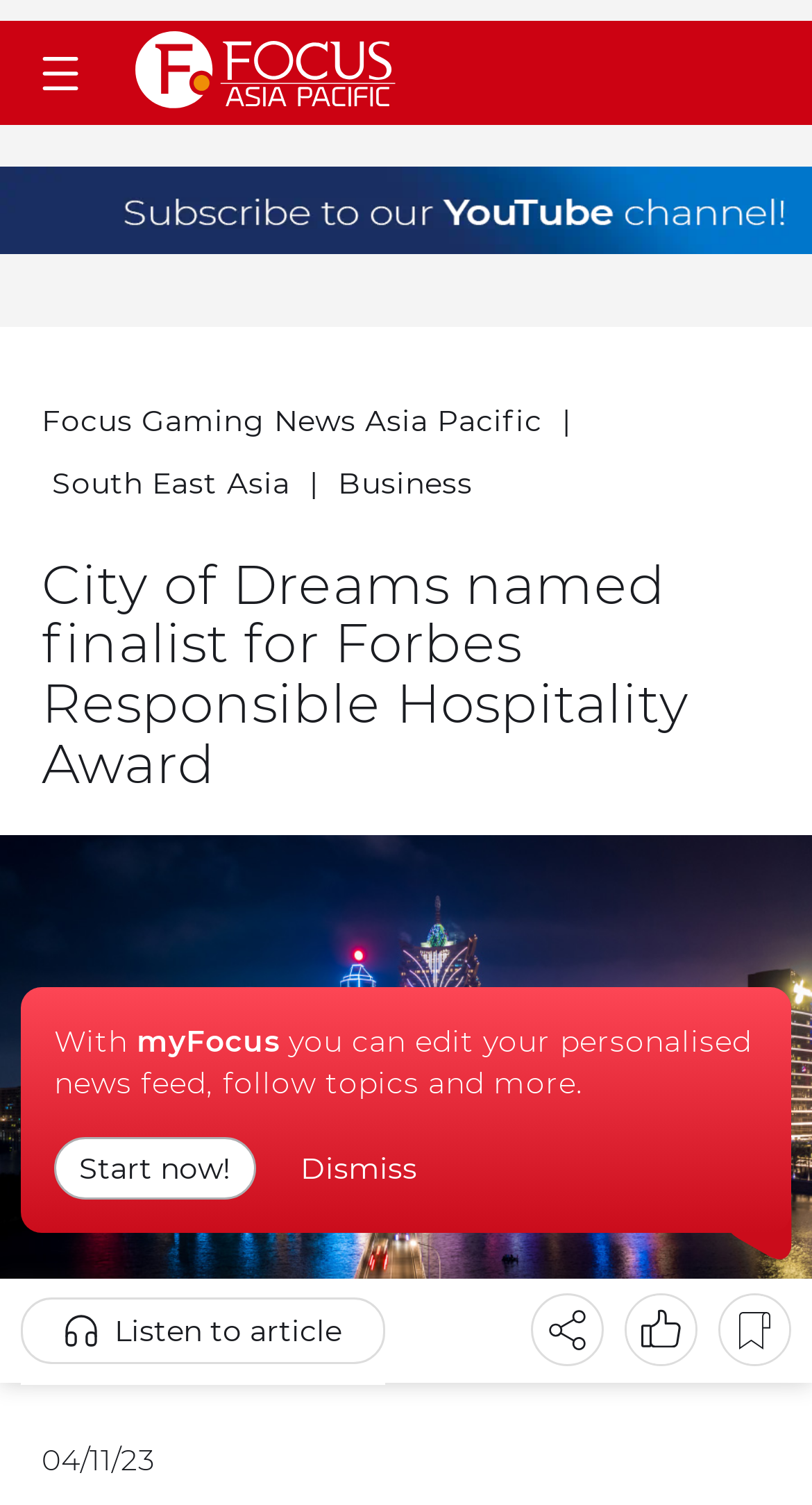What is the purpose of the 'Listen to article' button?
Look at the image and construct a detailed response to the question.

I inferred the purpose of the 'Listen to article' button by looking at its text content and its location near the article heading. The button is likely used to listen to the article being read aloud.